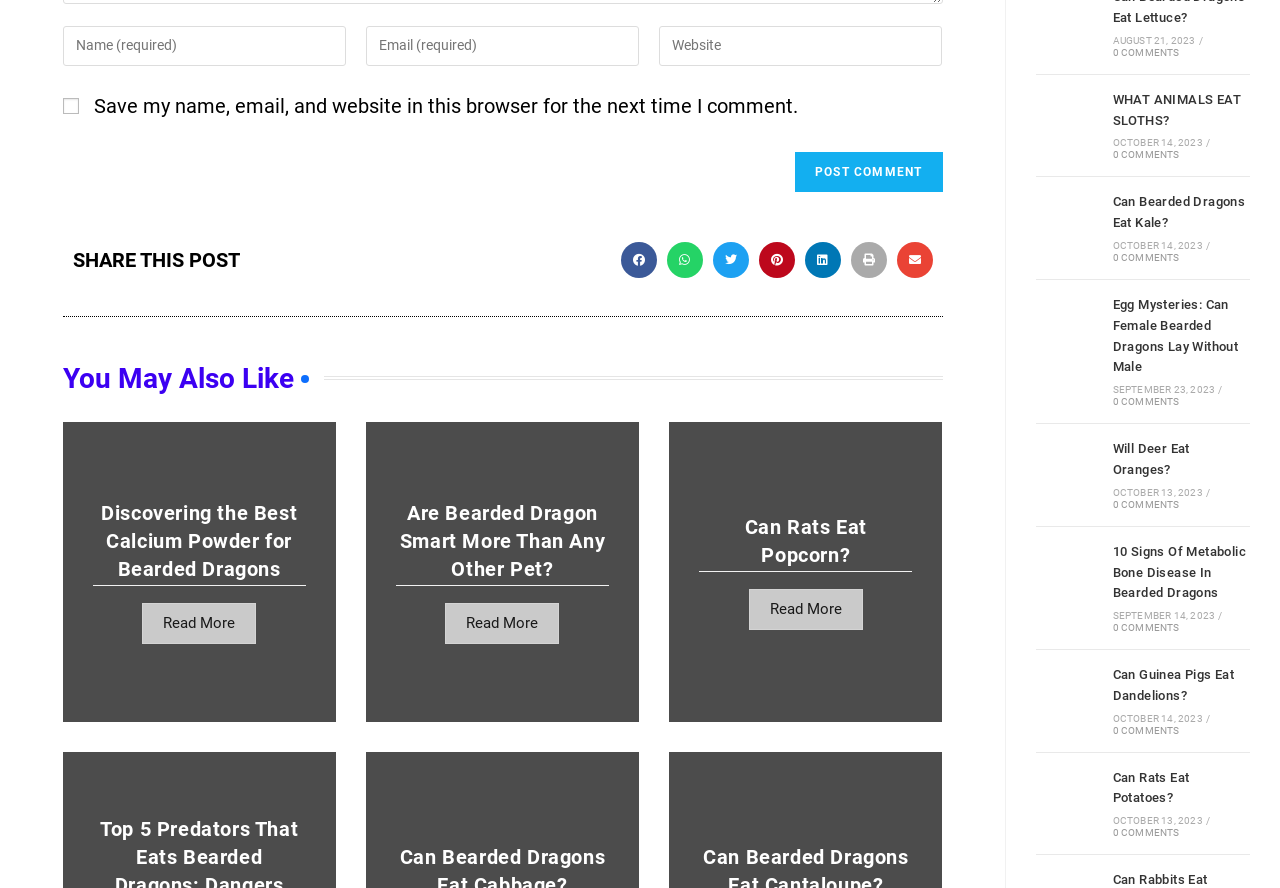Determine the bounding box coordinates of the section I need to click to execute the following instruction: "Read more about 'best calcium powder for bearded dragons'". Provide the coordinates as four float numbers between 0 and 1, i.e., [left, top, right, bottom].

[0.111, 0.68, 0.2, 0.726]